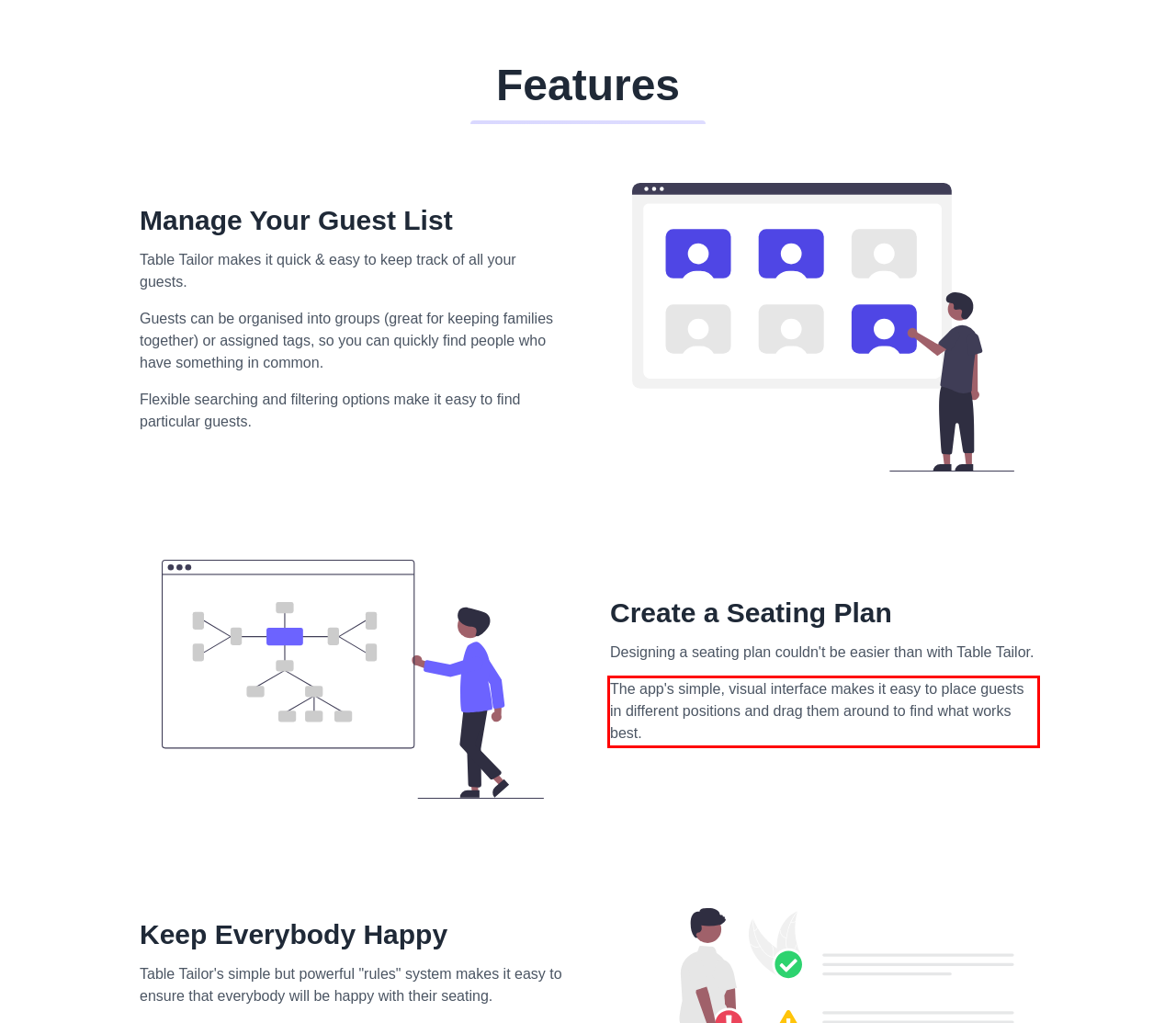Please extract the text content within the red bounding box on the webpage screenshot using OCR.

The app's simple, visual interface makes it easy to place guests in different positions and drag them around to find what works best.